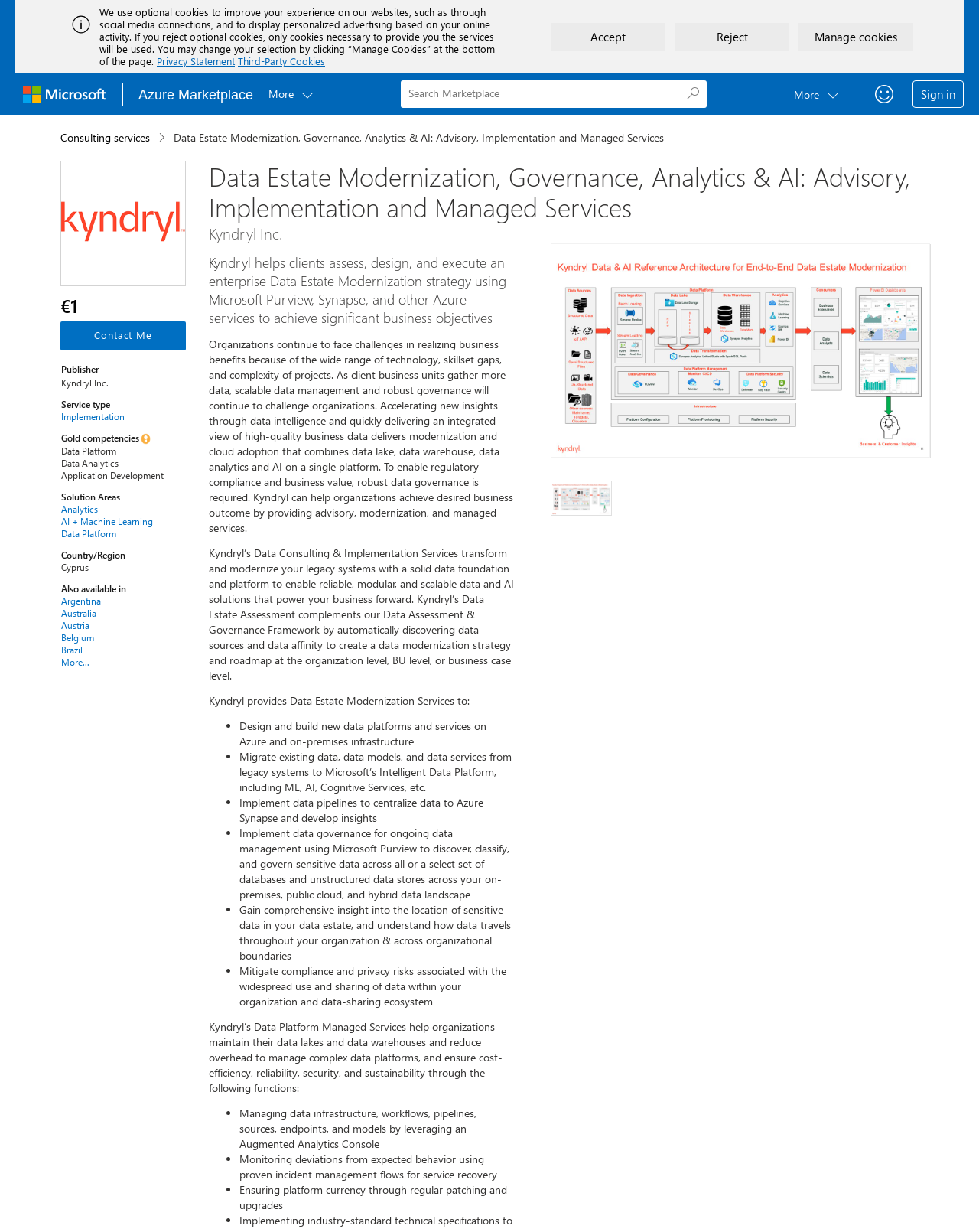What is the purpose of the 'Search Marketplace' textbox?
Please ensure your answer is as detailed and informative as possible.

The 'Search Marketplace' textbox is located next to a search button, and its placeholder text is 'search azure marketplace apps', indicating that its purpose is to search for apps in the Azure Marketplace.